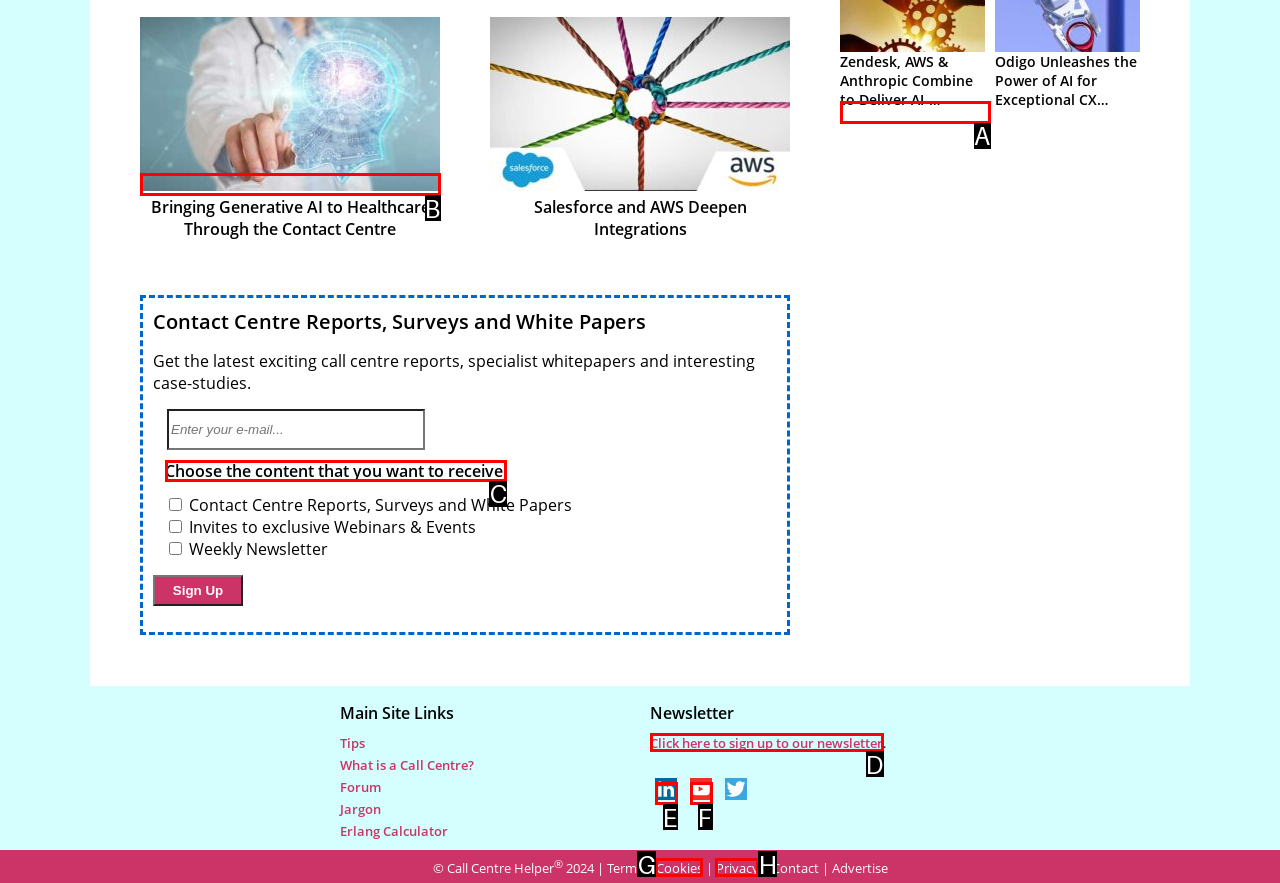Tell me which one HTML element I should click to complete the following task: Choose the content to receive Answer with the option's letter from the given choices directly.

C